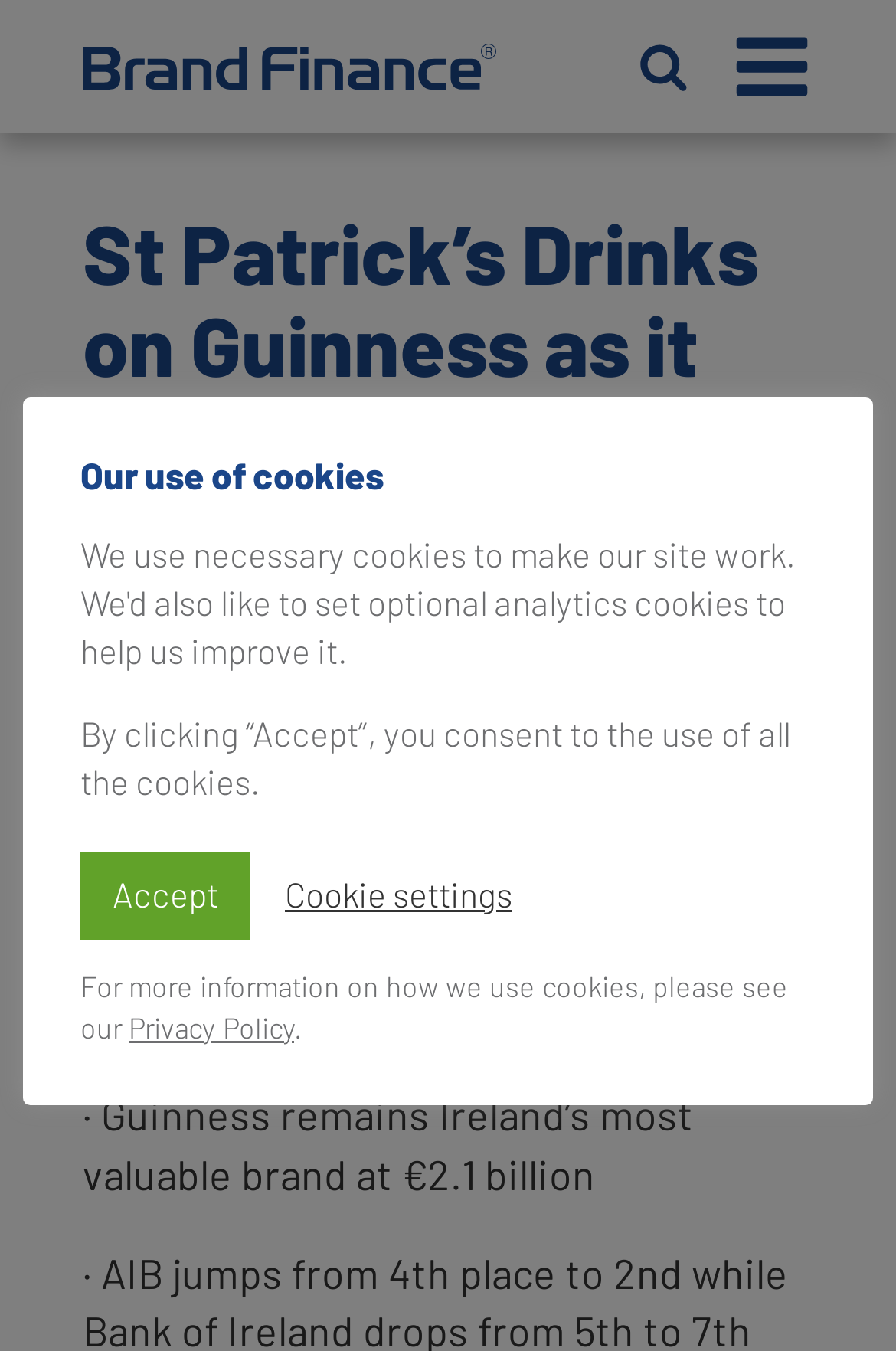Provide a thorough description of this webpage.

The webpage appears to be a press release article from Brand Finance, with a focus on Guinness being Ireland's most valuable brand. At the top of the page, there is a header section containing the Brand Finance logo, a search bar, and a navigation link. Below the header, the main title "St Patrick’s Drinks on Guinness as it Defends Title of Most Valuable Irish Brand" is prominently displayed.

On the left side of the page, there is a section with the date "16 March 2018" and a set of social media sharing links, including LinkedIn, Twitter, Facebook, and Email, each accompanied by a corresponding icon. To the right of the sharing links, there is a "Copy Link" button.

The main content of the article is divided into two sections. The first section contains a brief summary, stating that "Guinness remains Ireland’s most valuable brand at €2.1 billion". The second section appears to be a disclaimer, mentioning that the article is more than 6 years old.

At the bottom of the page, there is a cookie policy notification, which includes a brief description, an "Accept" button, a "Cookie settings" button, and a link to the Privacy Policy.